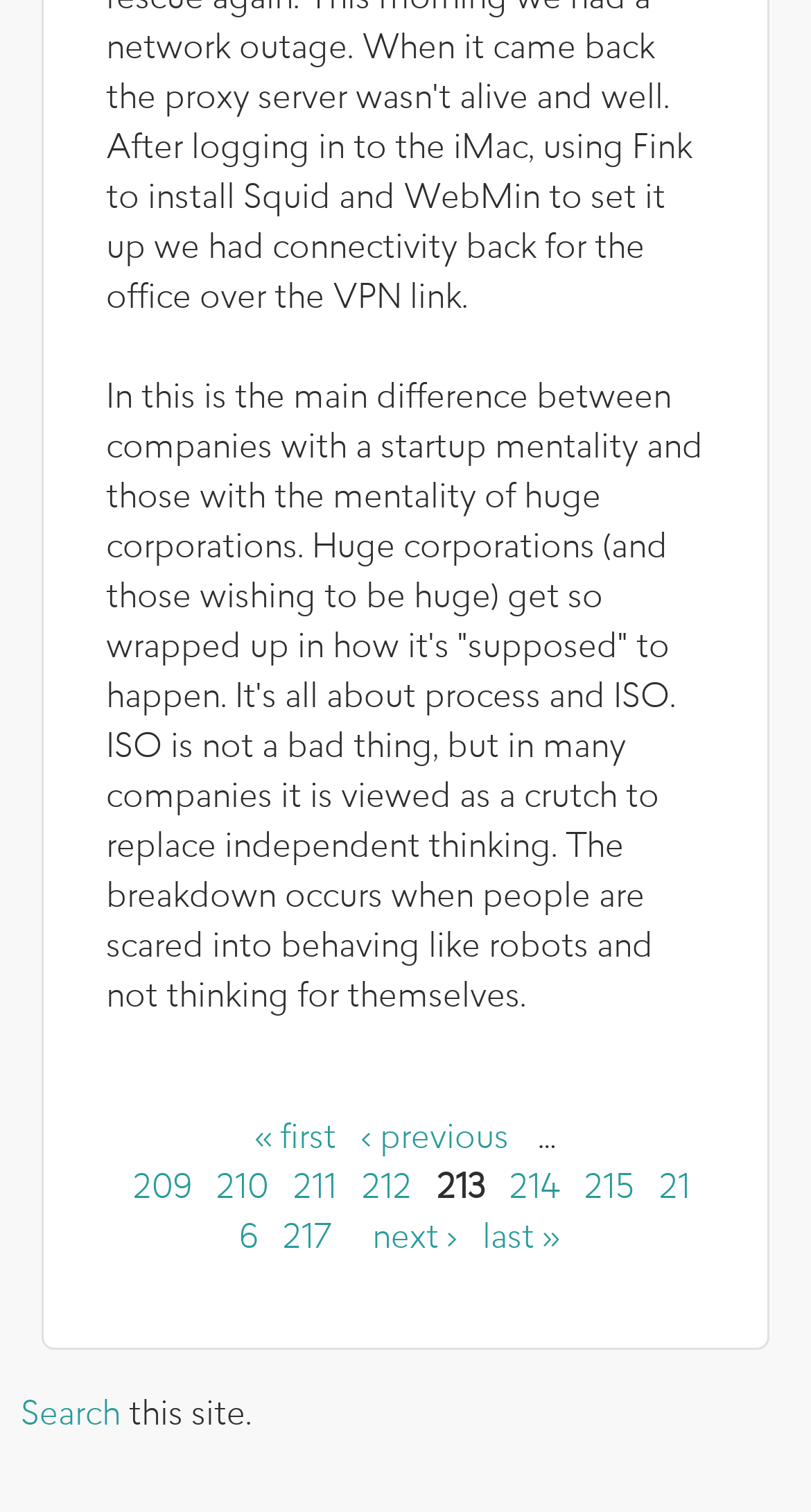How many page links are there?
Look at the webpage screenshot and answer the question with a detailed explanation.

There are 13 page links, including '« first', '‹ previous', '209', '210', '211', '212', '213', '214', '215', '216', '217', 'next ›', and 'last »'.